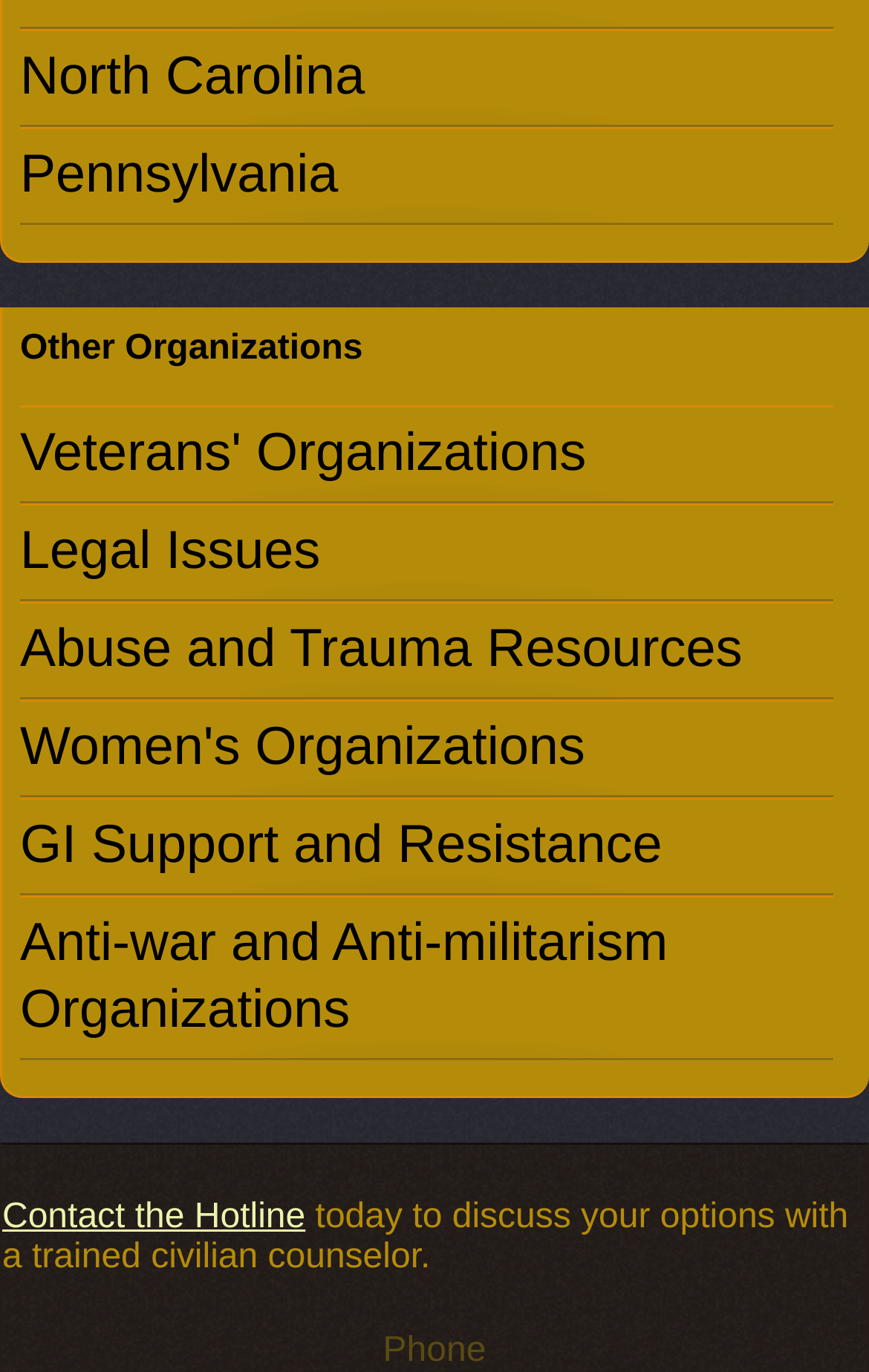Please answer the following question using a single word or phrase: 
How many links are under 'Other Organizations'?

6